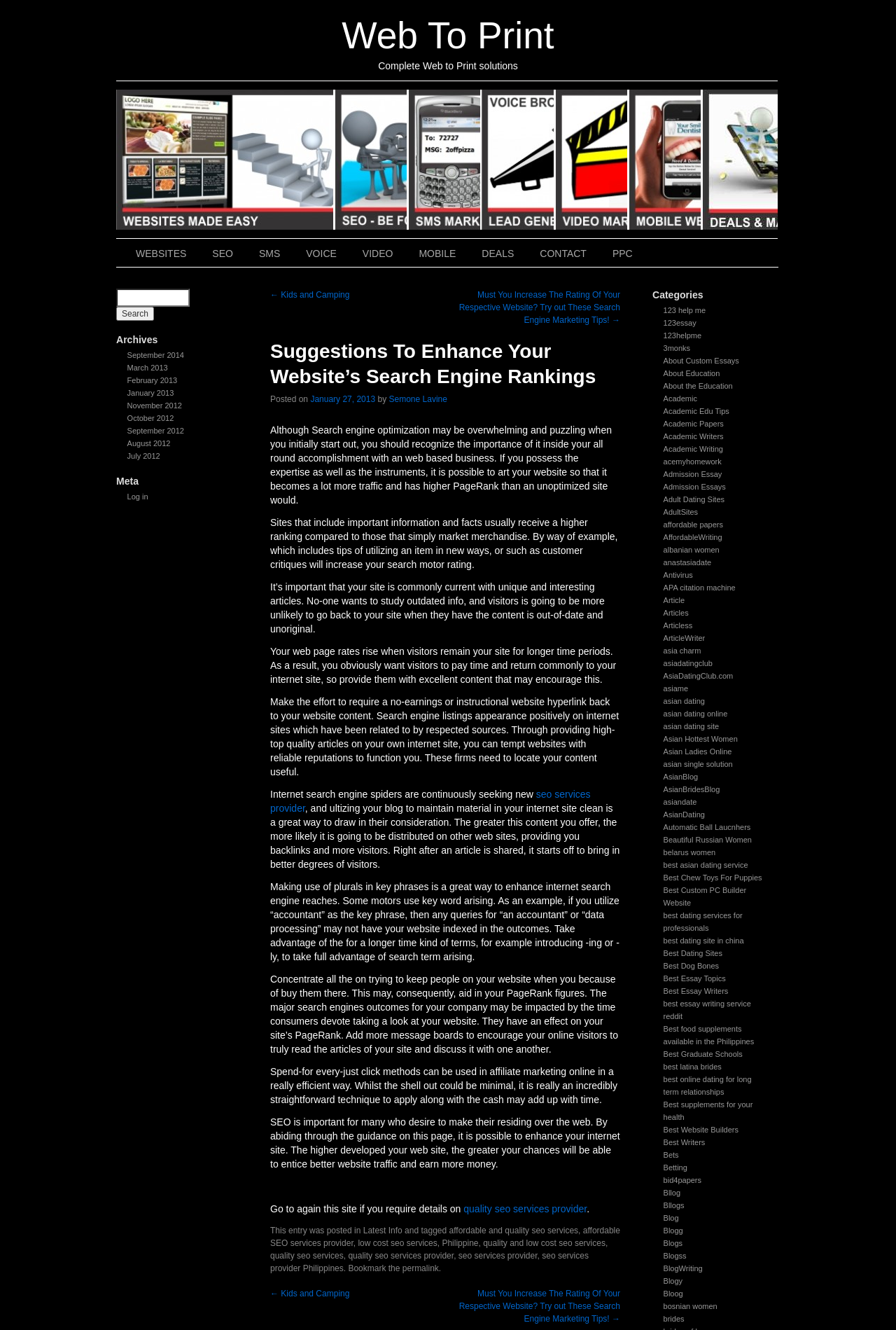What is the function of the search bar?
Using the image, provide a detailed and thorough answer to the question.

The search bar is located in the top-right corner of the webpage, and it contains a textbox and a 'Search' button. This suggests that the search bar is intended for users to input keywords or phrases to search for specific content within the website.